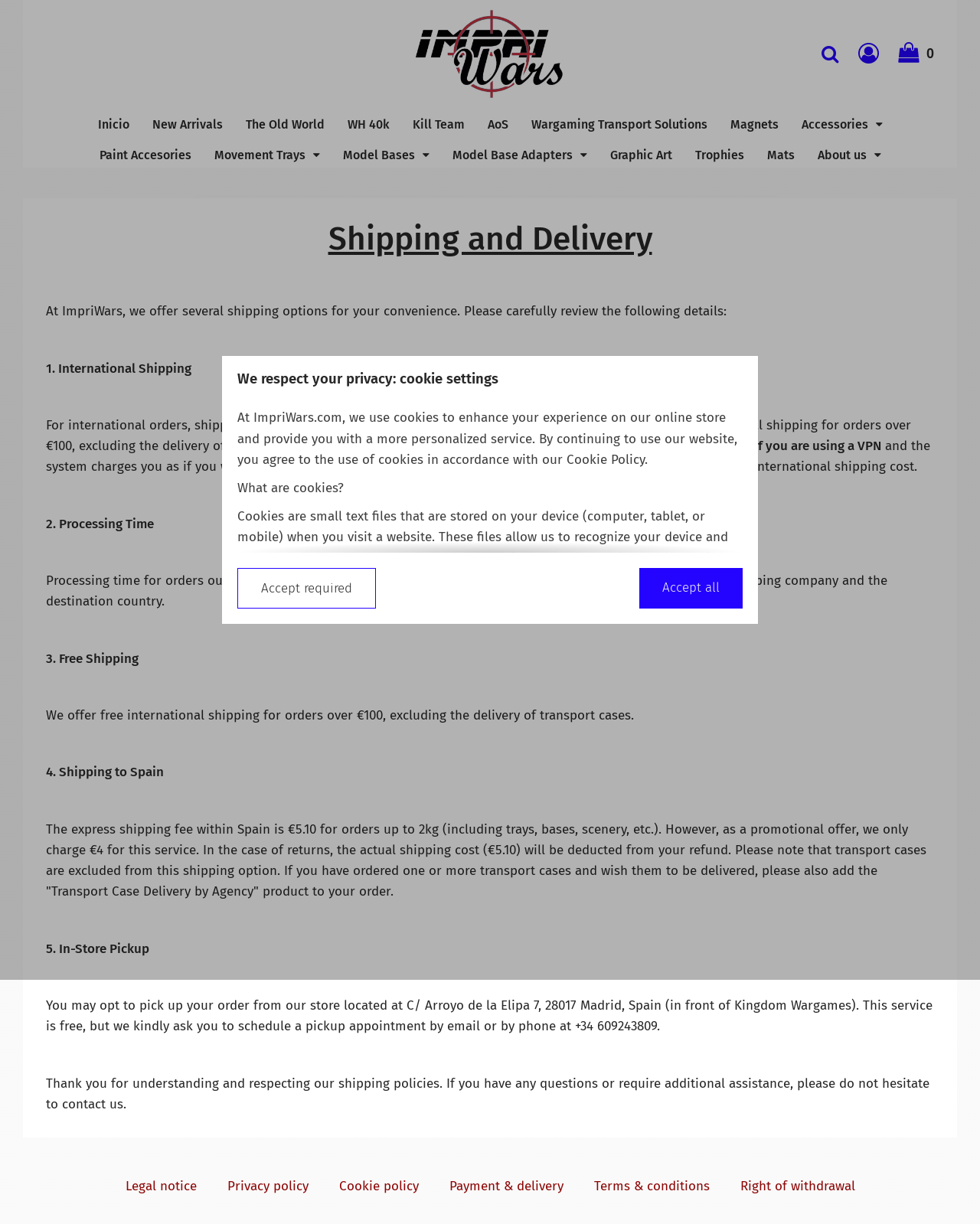Find the bounding box coordinates for the area that must be clicked to perform this action: "Go to Inicio page".

[0.1, 0.093, 0.132, 0.112]